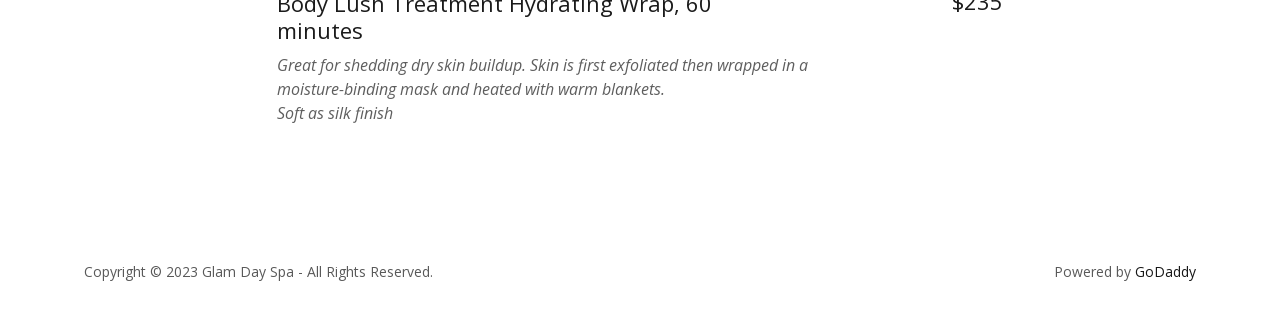Can you give a comprehensive explanation to the question given the content of the image?
Who owns the copyright of the website?

The StaticText element with the bounding box coordinates [0.066, 0.833, 0.338, 0.894] contains the text 'Copyright © 2023 Glam Day Spa - All Rights Reserved.', indicating that Glam Day Spa owns the copyright of the website.